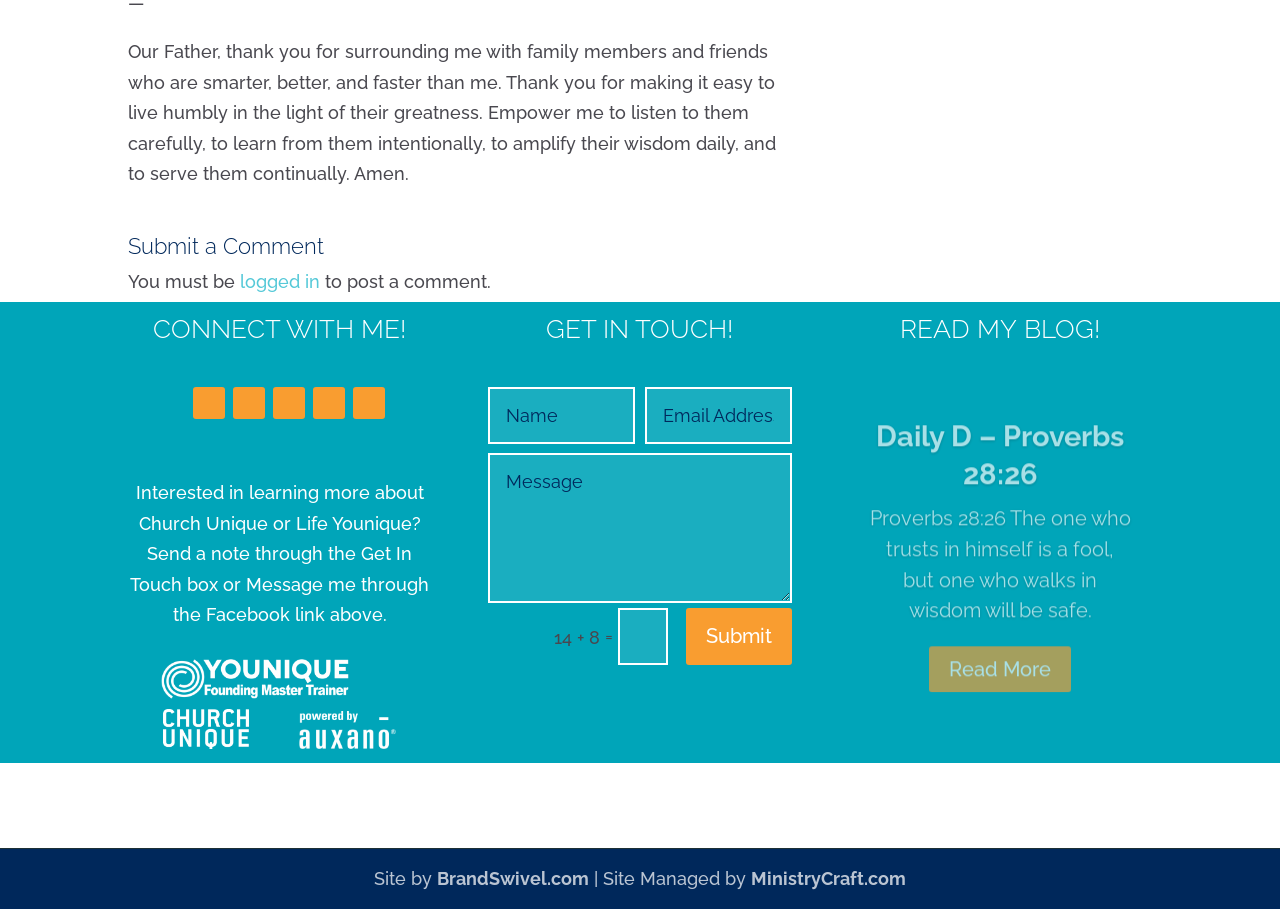What is the title of the blog post?
Provide a one-word or short-phrase answer based on the image.

Daily D – Proverbs 28:26